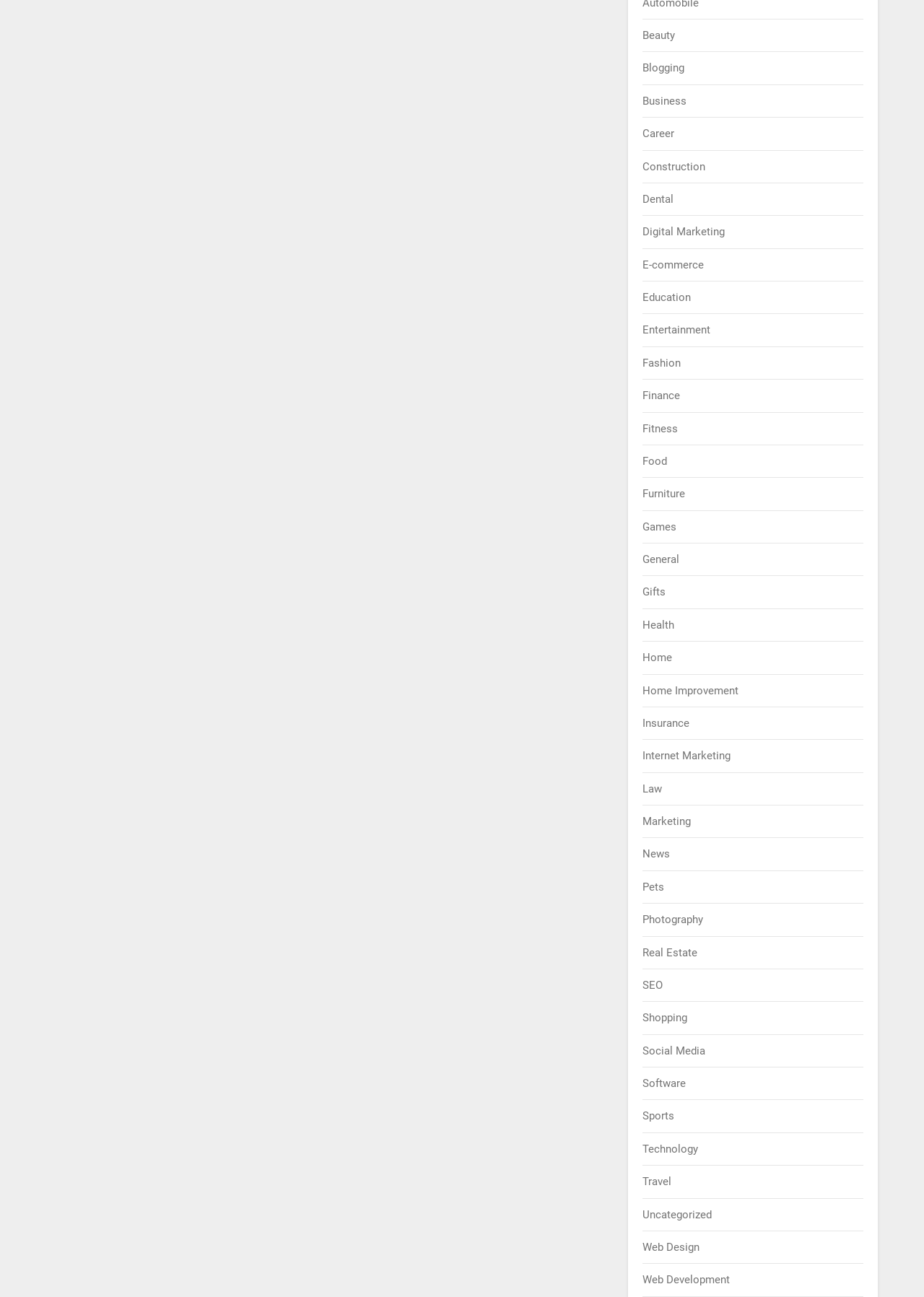Locate the bounding box coordinates of the area to click to fulfill this instruction: "Explore Digital Marketing". The bounding box should be presented as four float numbers between 0 and 1, in the order [left, top, right, bottom].

[0.696, 0.174, 0.785, 0.184]